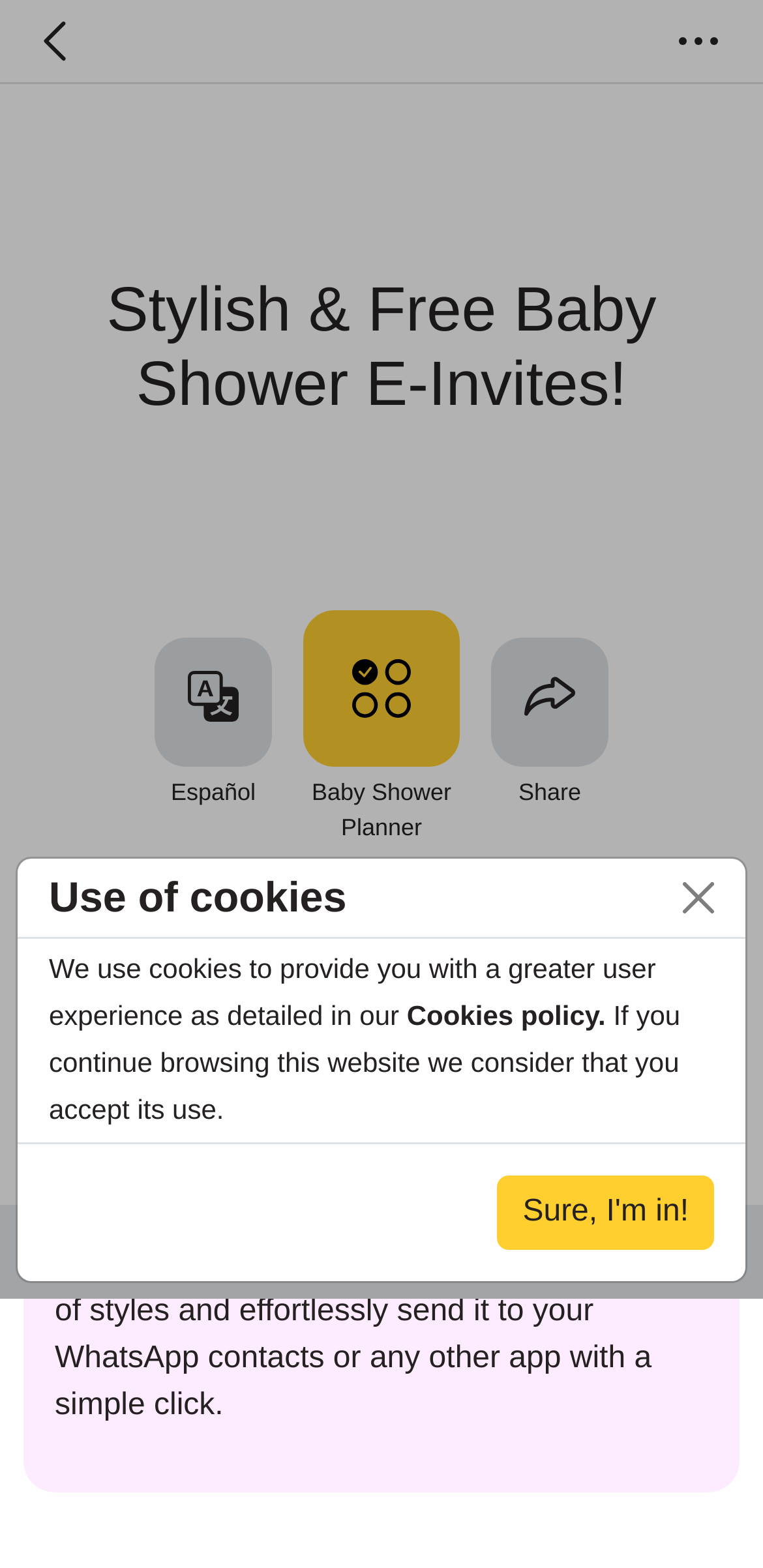Predict the bounding box for the UI component with the following description: "My baby shower planner".

[0.248, 0.747, 0.752, 0.789]